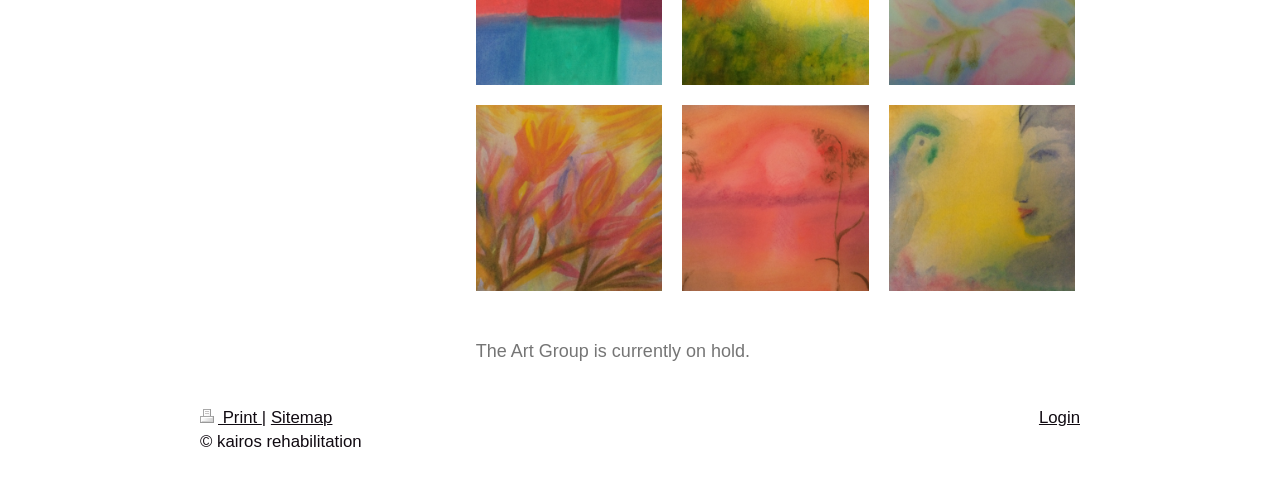How many links are in the top section? Using the information from the screenshot, answer with a single word or phrase.

3